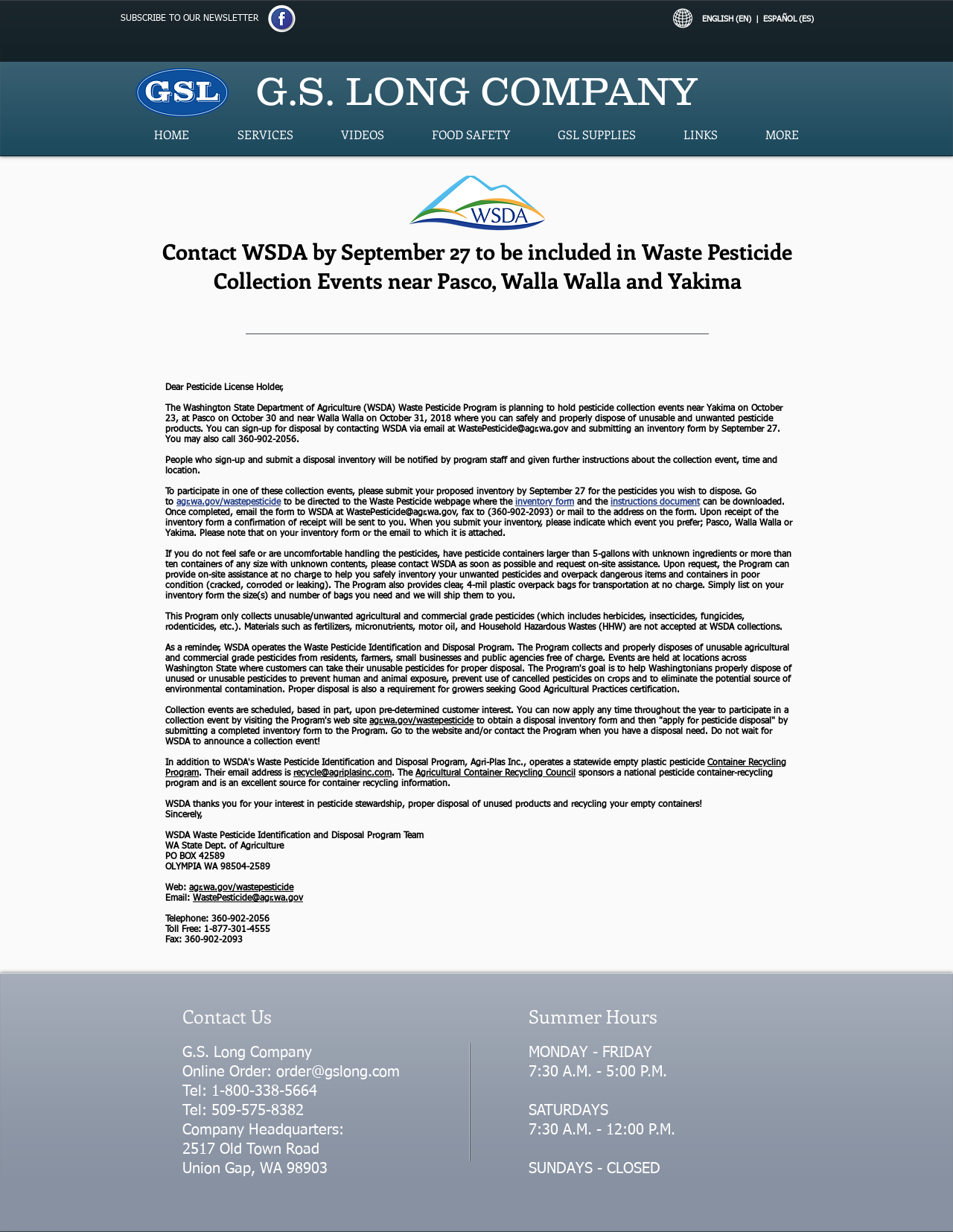What type of materials are not accepted at WSDA collections?
Look at the image and respond with a one-word or short phrase answer.

Fertilizers, motor oil, HHW